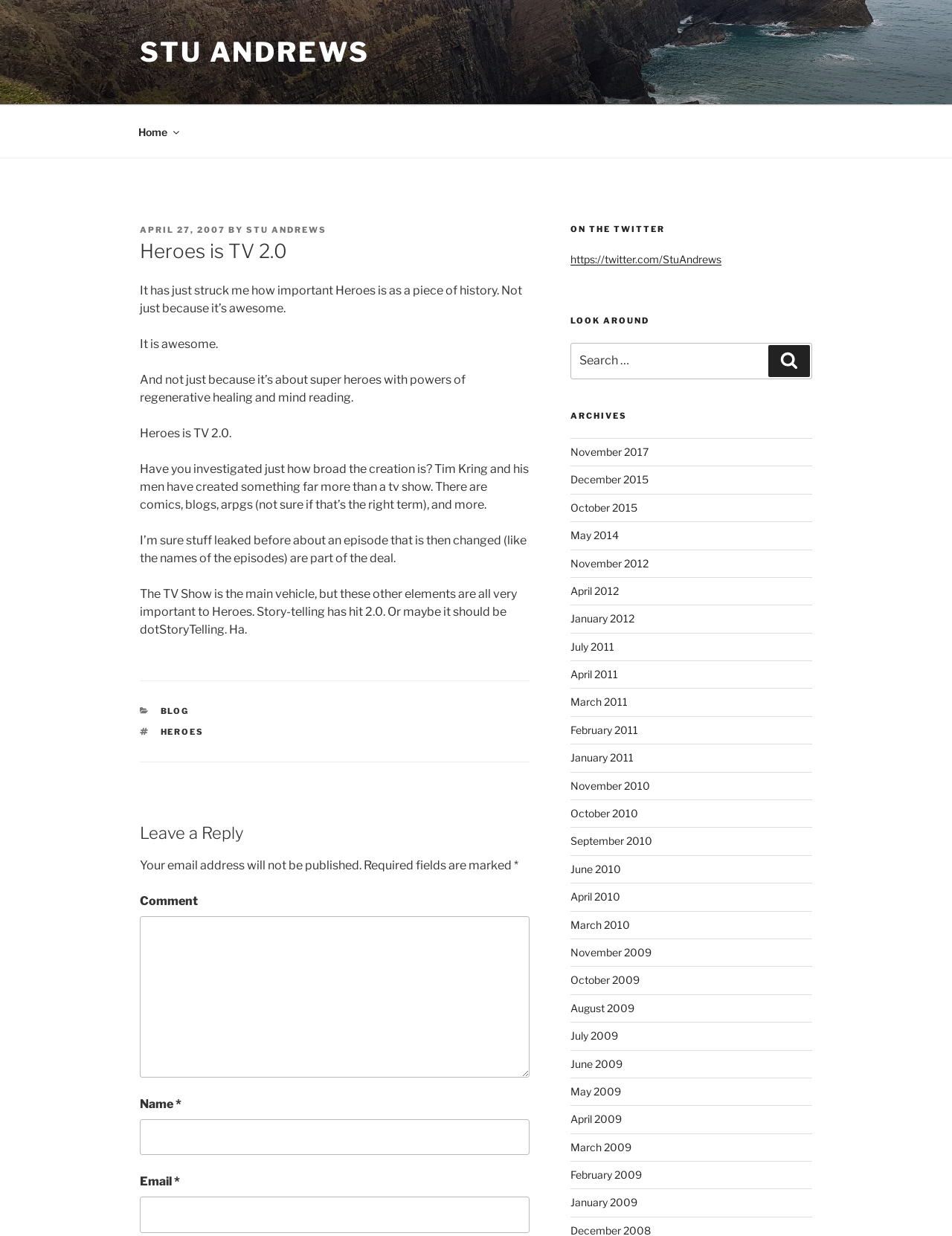Using the description "Home", locate and provide the bounding box of the UI element.

[0.131, 0.092, 0.2, 0.121]